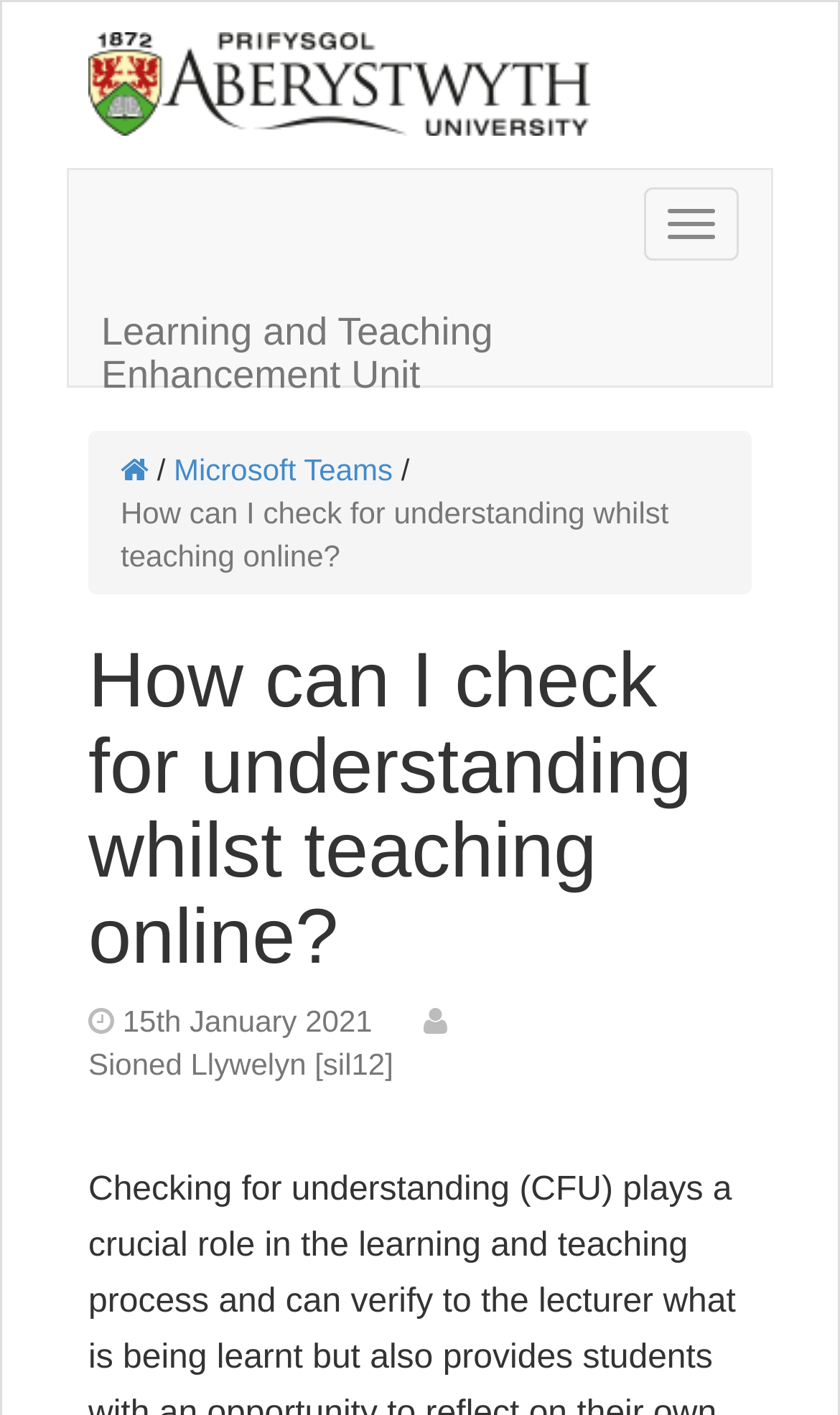Give the bounding box coordinates for this UI element: "15th January 202128th April 2021". The coordinates should be four float numbers between 0 and 1, arranged as [left, top, right, bottom].

[0.146, 0.71, 0.443, 0.734]